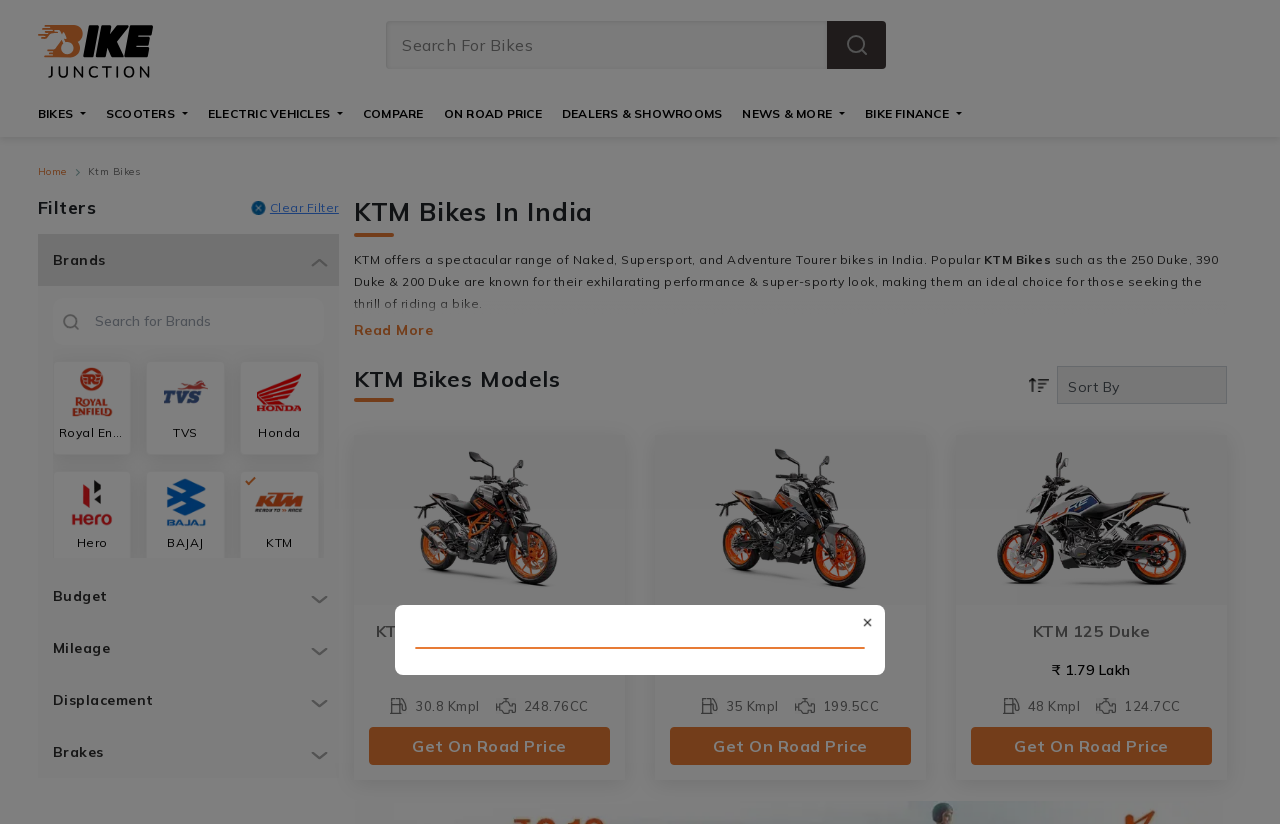How many KTM bike models are listed on this page?
With the help of the image, please provide a detailed response to the question.

I counted the number of rows in the table with the heading 'KTM Bikes Price List in India' and found 14 rows, each representing a different KTM bike model.